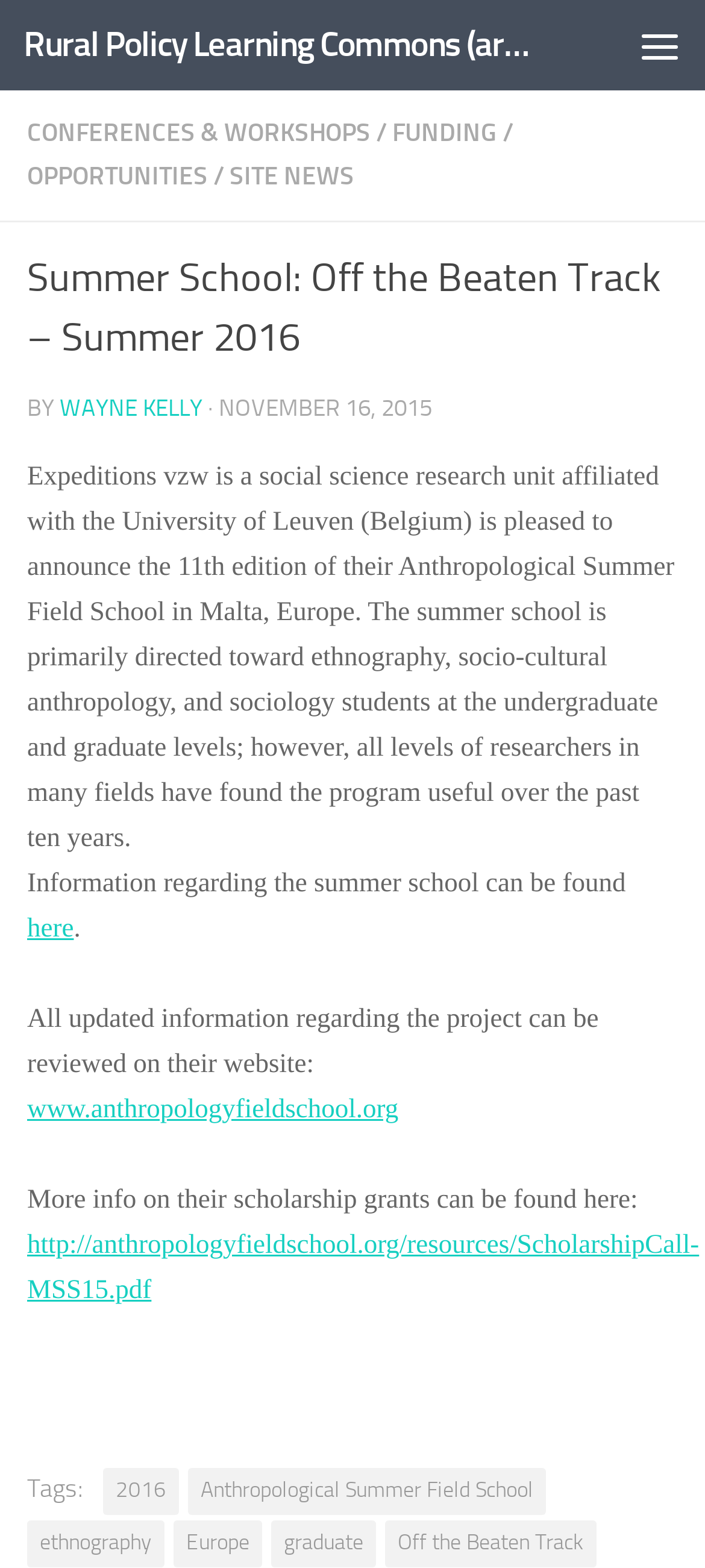Articulate a complete and detailed caption of the webpage elements.

The webpage is about the Summer School: Off the Beaten Track – Summer 2016, which is an archived event organized by the Rural Policy Learning Commons. At the top-left corner, there is a "Skip to content" link, followed by a link to the Rural Policy Learning Commons (archived) on the same line. On the top-right corner, there is a "Menu" button that expands to reveal a list of links, including "CONFERENCES & WORKSHOPS", "FUNDING", "OPPORTUNITIES", and "SITE NEWS".

Below the menu, there is a main article section that takes up most of the page. The article has a heading "Summer School: Off the Beaten Track – Summer 2016" and is attributed to "WAYNE KELLY" with a timestamp of "NOVEMBER 16, 2015". The article describes the 11th edition of the Anthropological Summer Field School in Malta, Europe, which is primarily directed towards ethnography, socio-cultural anthropology, and sociology students. The text also provides information about the summer school, including a link to the program's website and details about scholarship grants.

At the bottom of the page, there is a list of tags, including "2016", "Anthropological Summer Field School", "ethnography", "Europe", "graduate", and "Off the Beaten Track", which are all links.